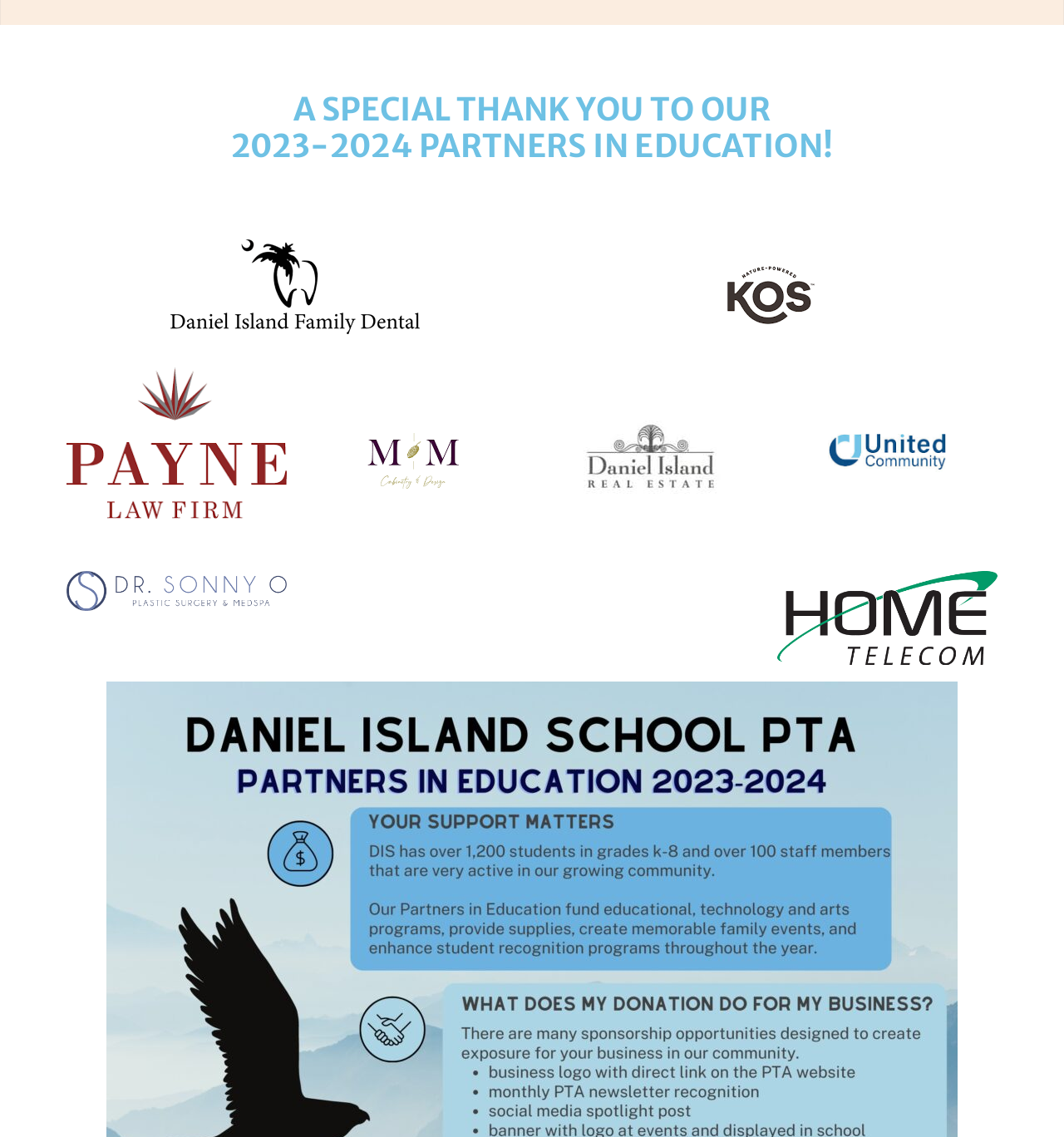Please specify the bounding box coordinates in the format (top-left x, top-left y, bottom-right x, bottom-right y), with values ranging from 0 to 1. Identify the bounding box for the UI component described as follows: alt="Daniel Island Realty"

[0.523, 0.323, 0.699, 0.488]